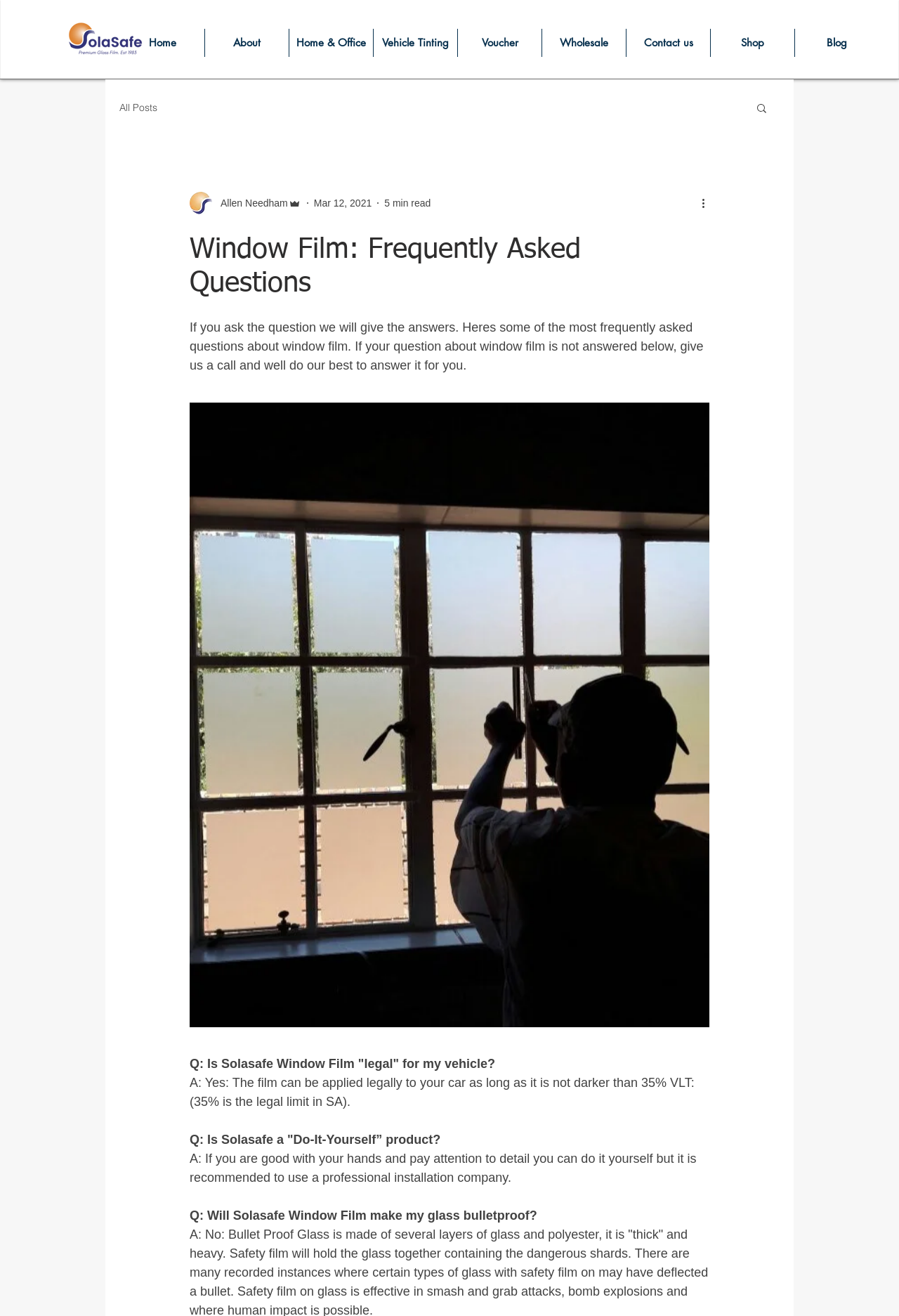What is the recommended way to install Solasafe Window Film?
Examine the image closely and answer the question with as much detail as possible.

According to the FAQ section, while it is possible to install the film oneself, it is recommended to use a professional installation company, as stated in the answer to the question 'Is Solasafe a “Do-It-Yourself” product?'